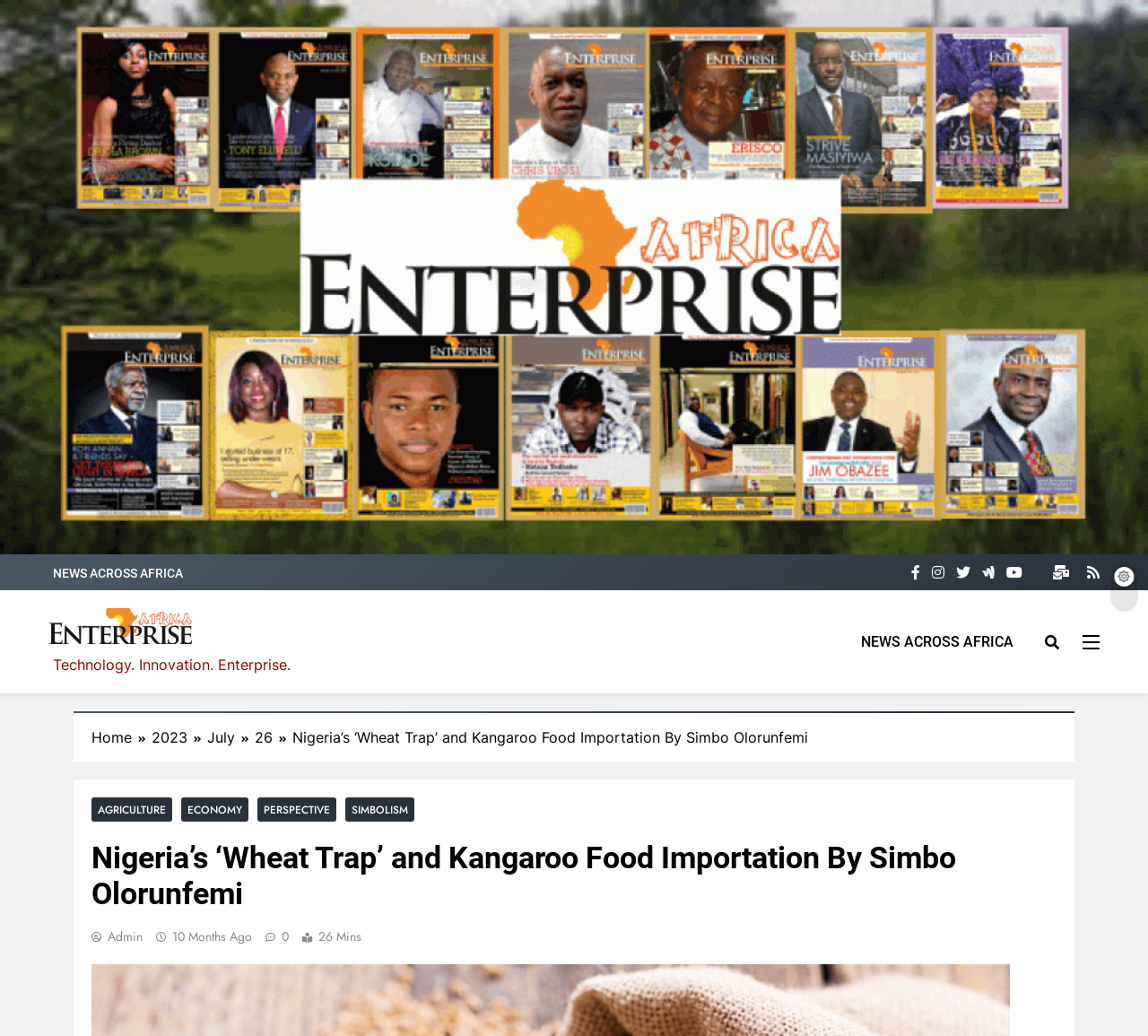Using the details from the image, please elaborate on the following question: How long ago was this article published?

I found the answer by looking at the section below the article title, where the publication time '10 Months Ago' is mentioned.